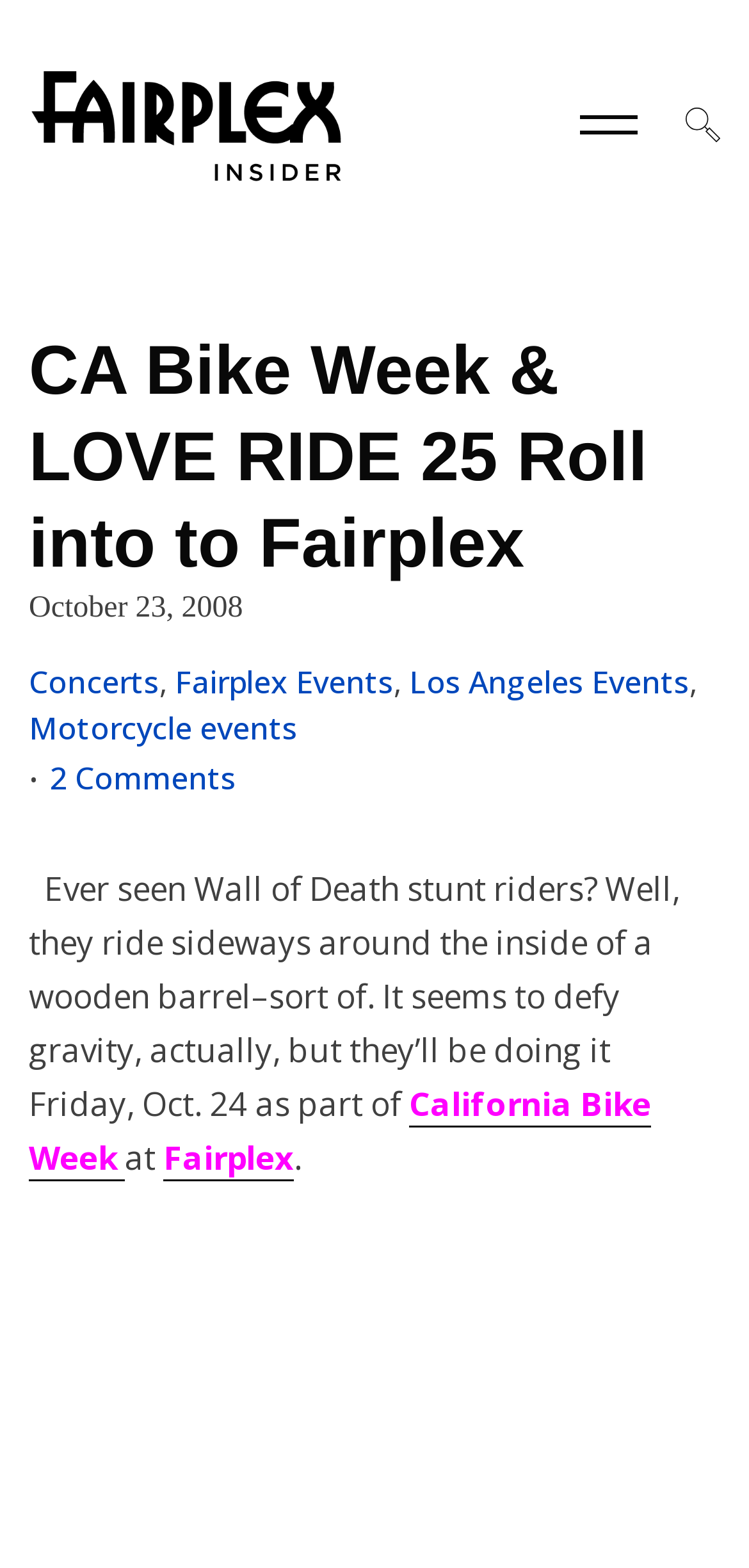What is the name of the location where the event is taking place?
Please use the visual content to give a single word or phrase answer.

Fairplex